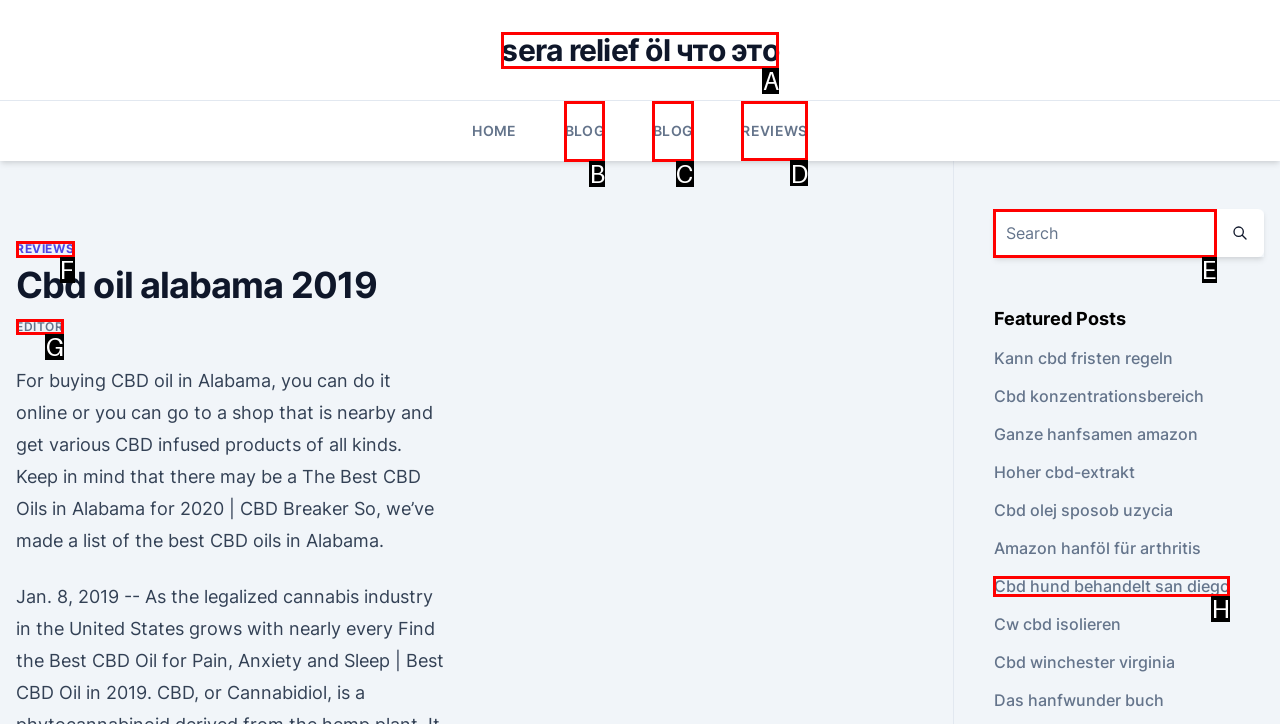Tell me which letter corresponds to the UI element that will allow you to Click on the 'REVIEWS' link. Answer with the letter directly.

D